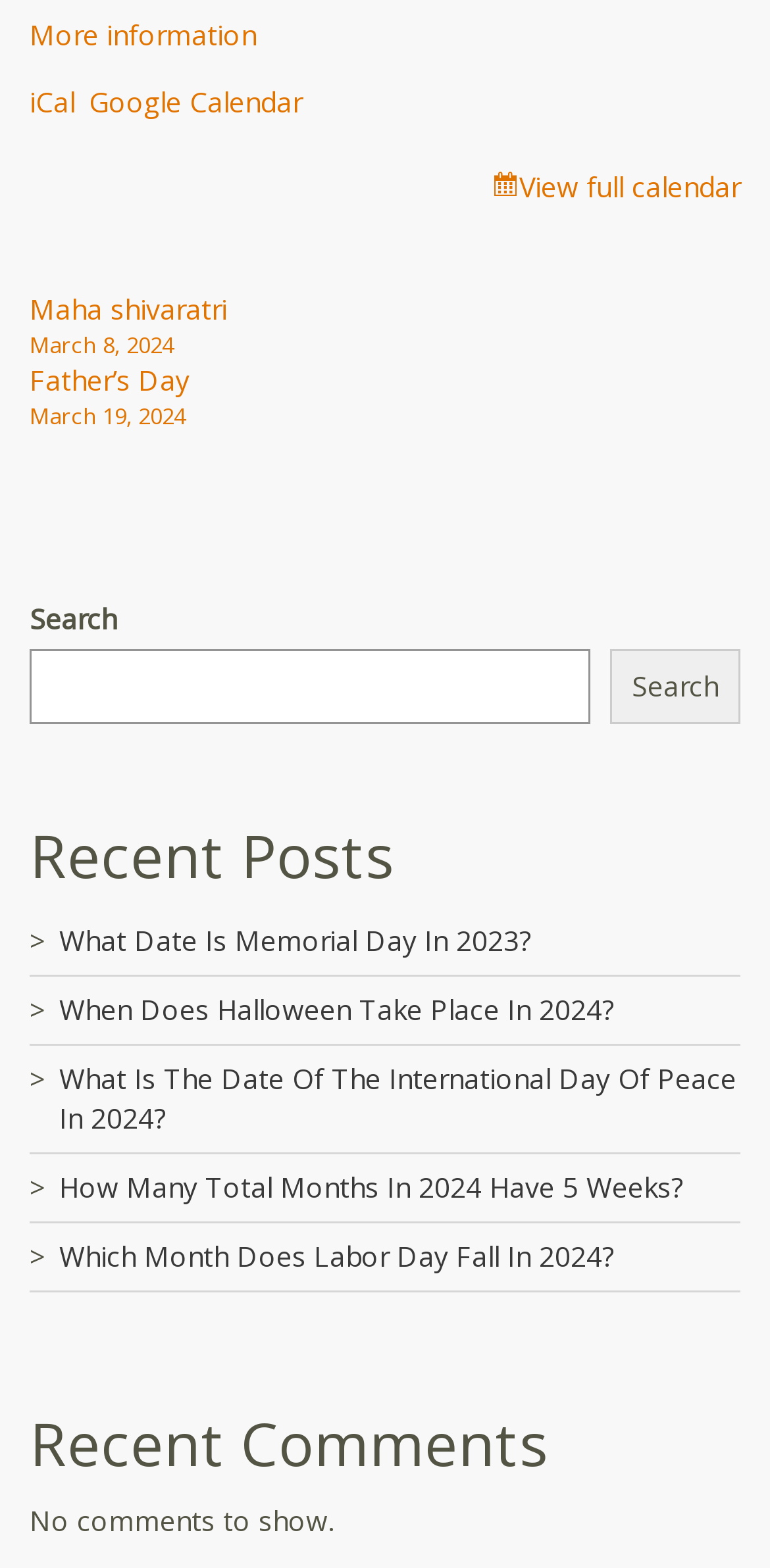What is the purpose of the search box?
Please provide a single word or phrase based on the screenshot.

To search